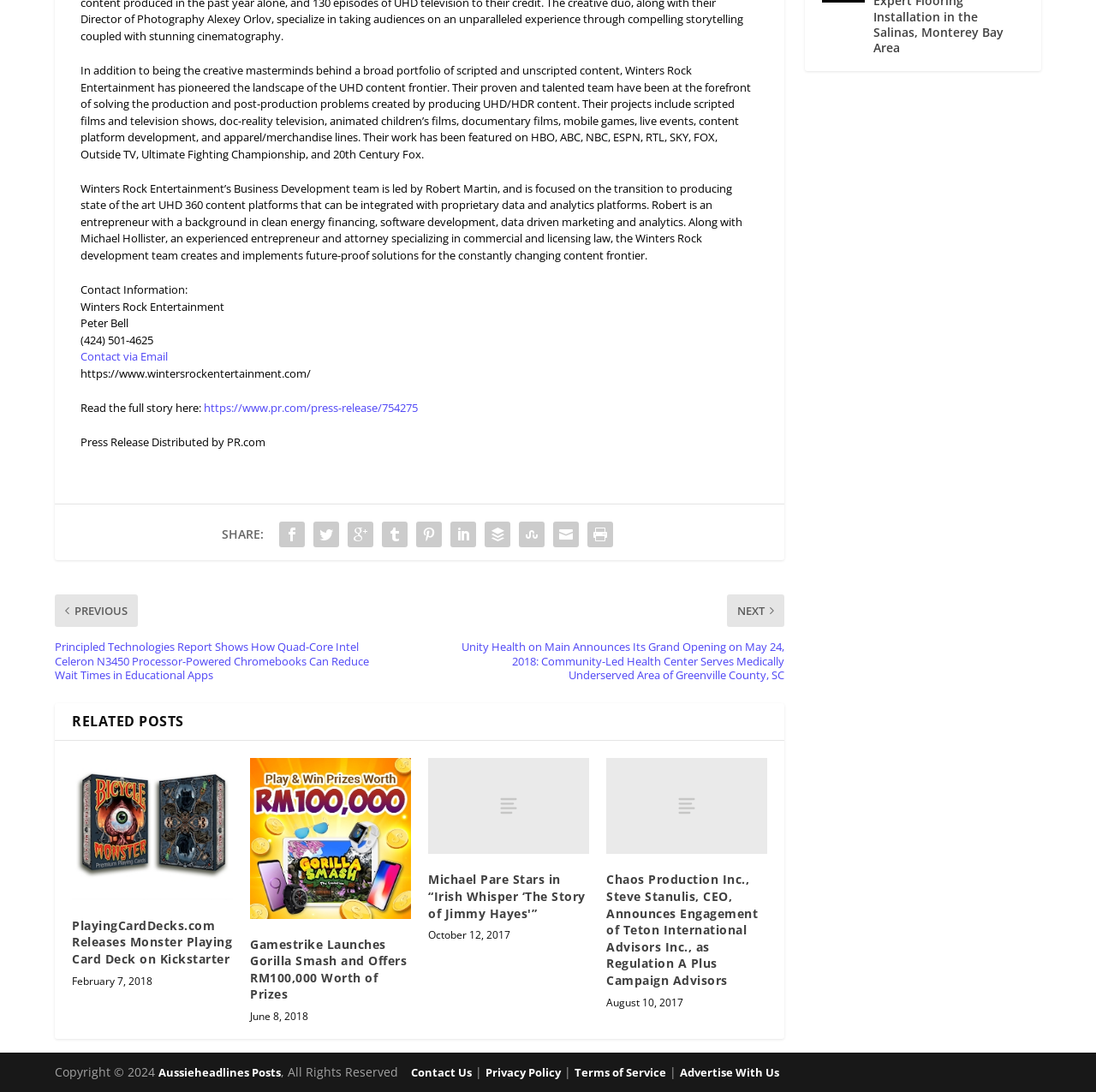Provide a brief response using a word or short phrase to this question:
What is the date of the press release 'Gamestrike Launches Gorilla Smash and Offers RM100,000 Worth of Prizes'?

June 8, 2018